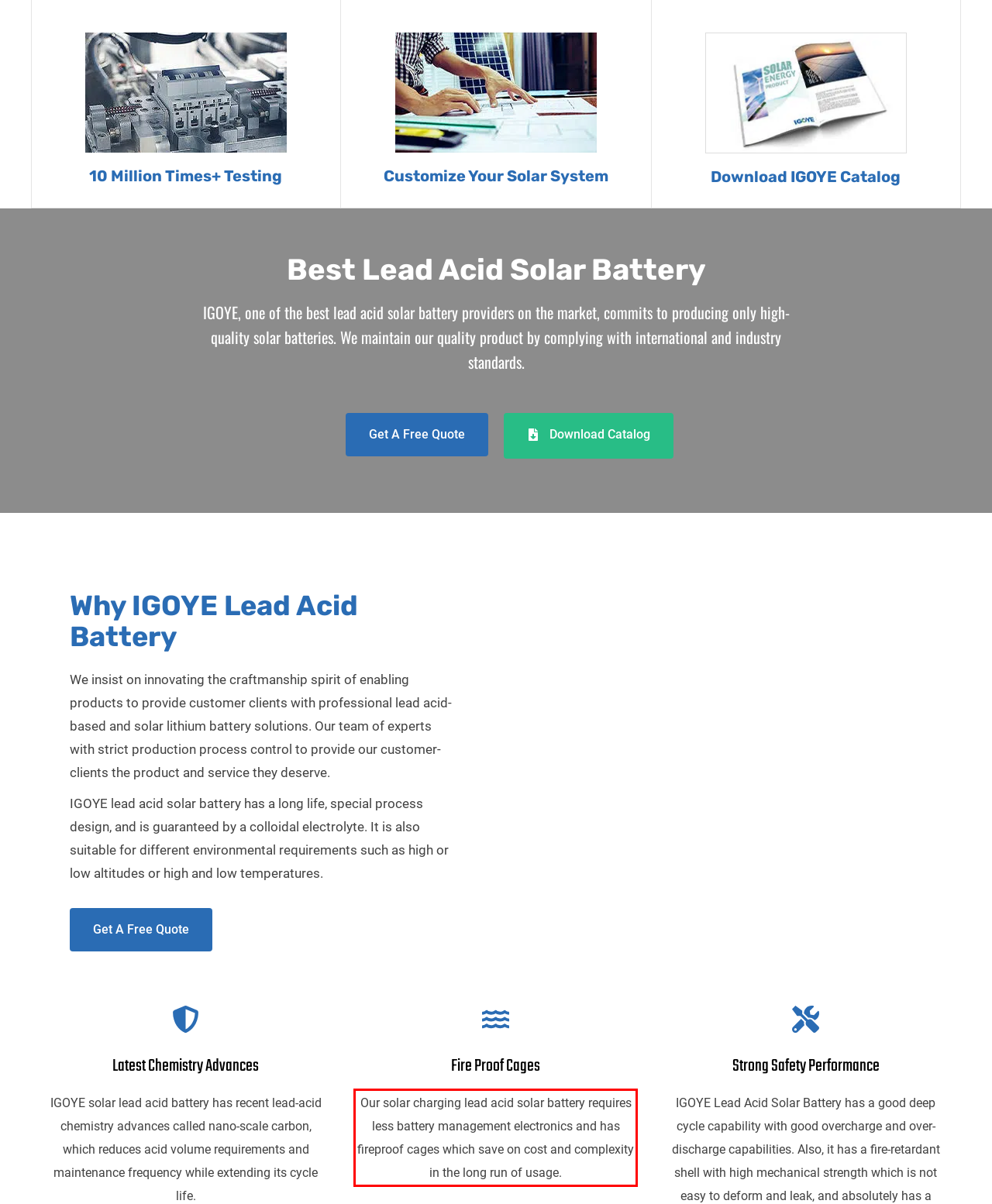Inspect the webpage screenshot that has a red bounding box and use OCR technology to read and display the text inside the red bounding box.

Our solar charging lead acid solar battery requires less battery management electronics and has fireproof cages which save on cost and complexity in the long run of usage.